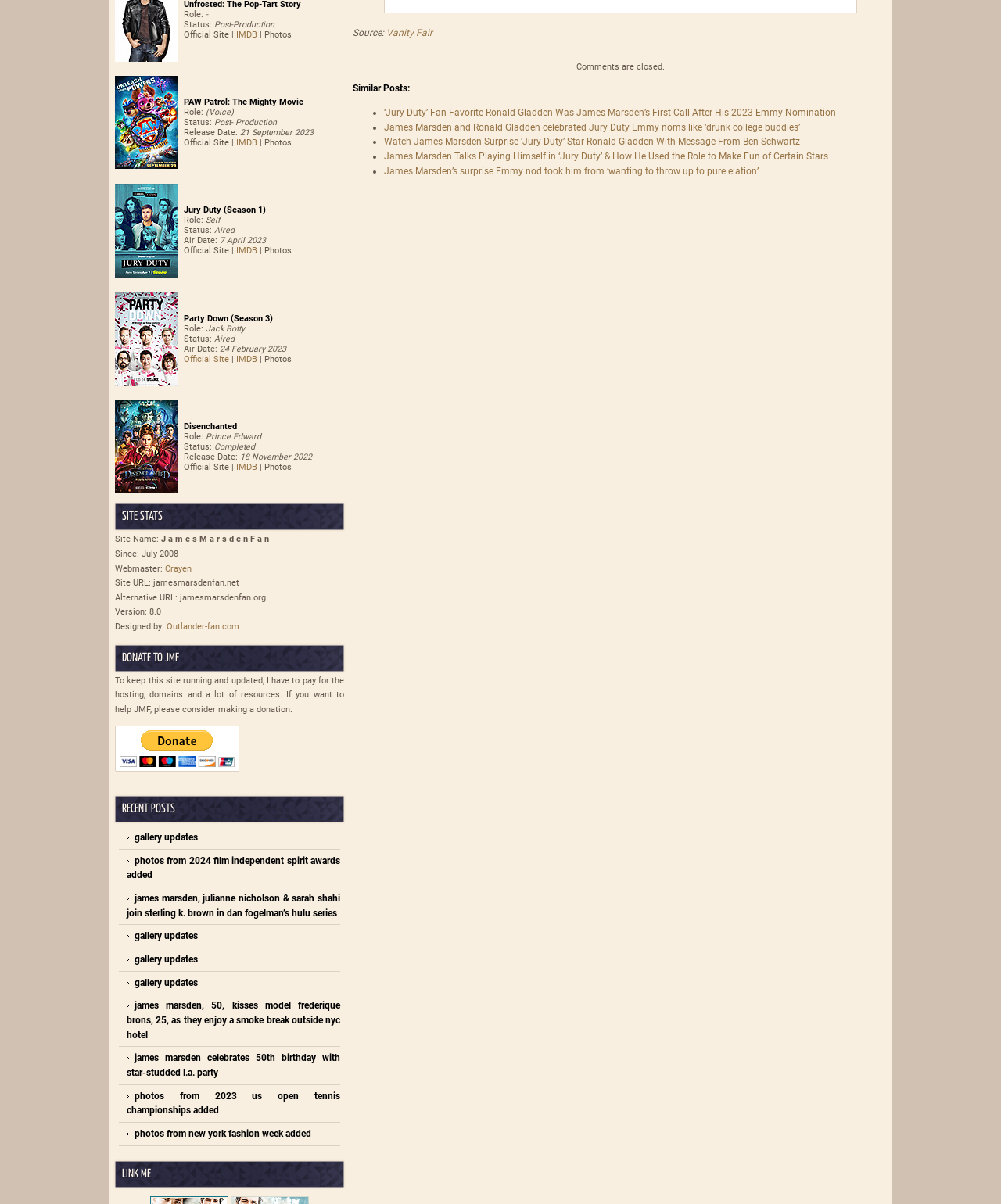Please identify the bounding box coordinates of the clickable area that will allow you to execute the instruction: "Donate to JMF using PayPal".

[0.115, 0.603, 0.239, 0.641]